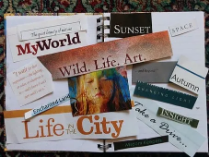Please answer the following question using a single word or phrase: 
What is the theme of 'Life in the City'?

celebration of individuality and creativity